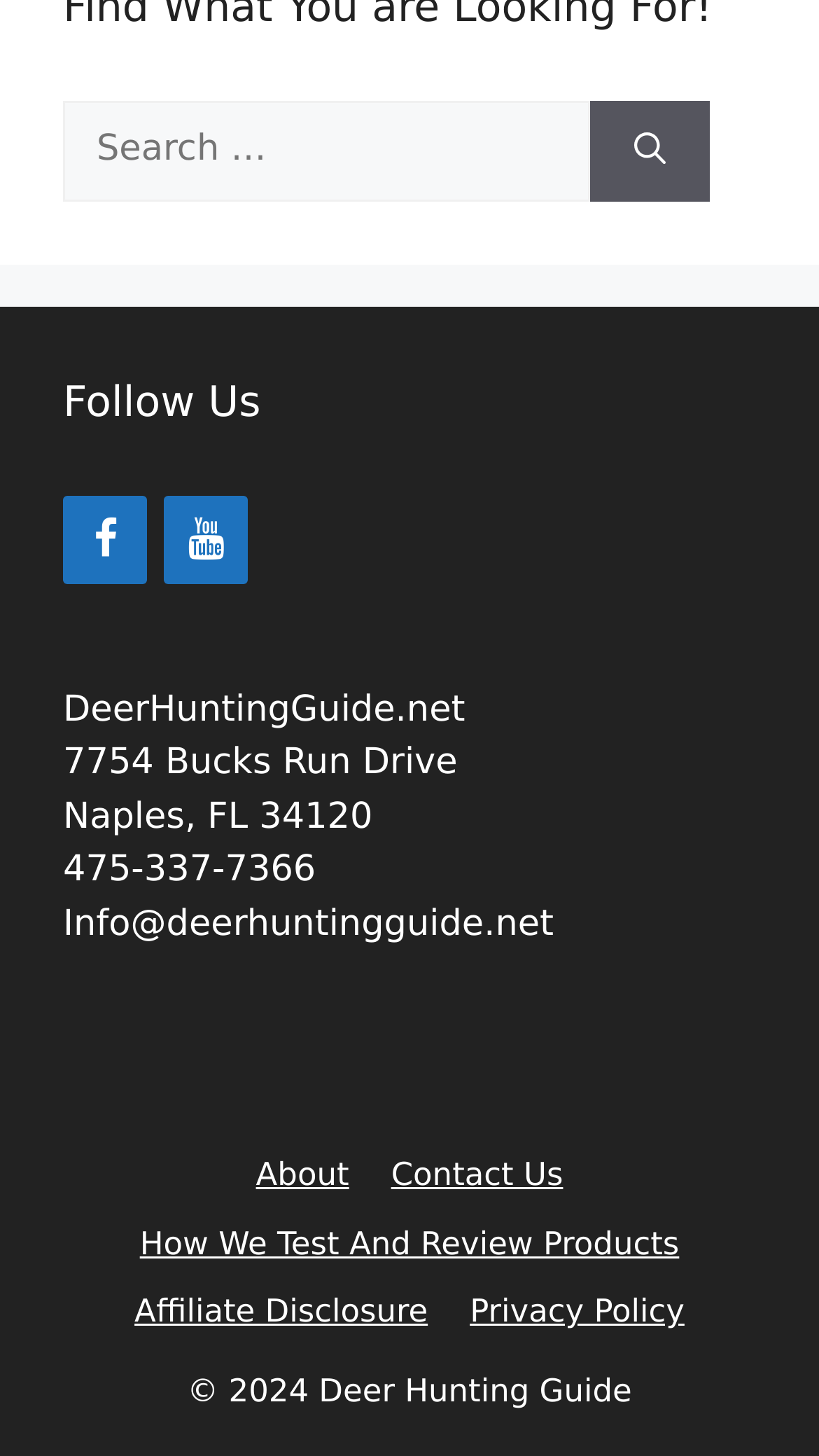Identify the bounding box coordinates of the clickable region to carry out the given instruction: "check FAQ".

None